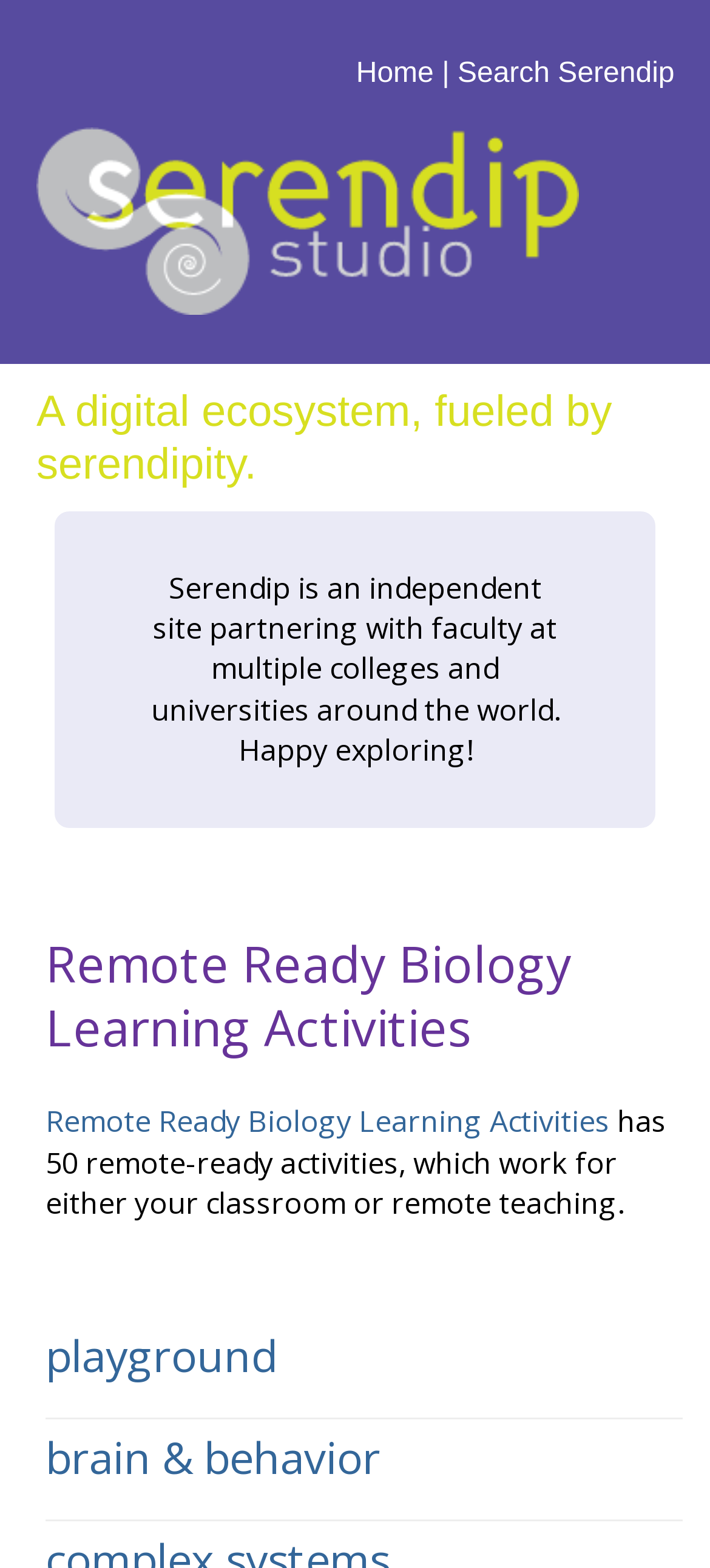How many links are in the top navigation bar?
By examining the image, provide a one-word or phrase answer.

3